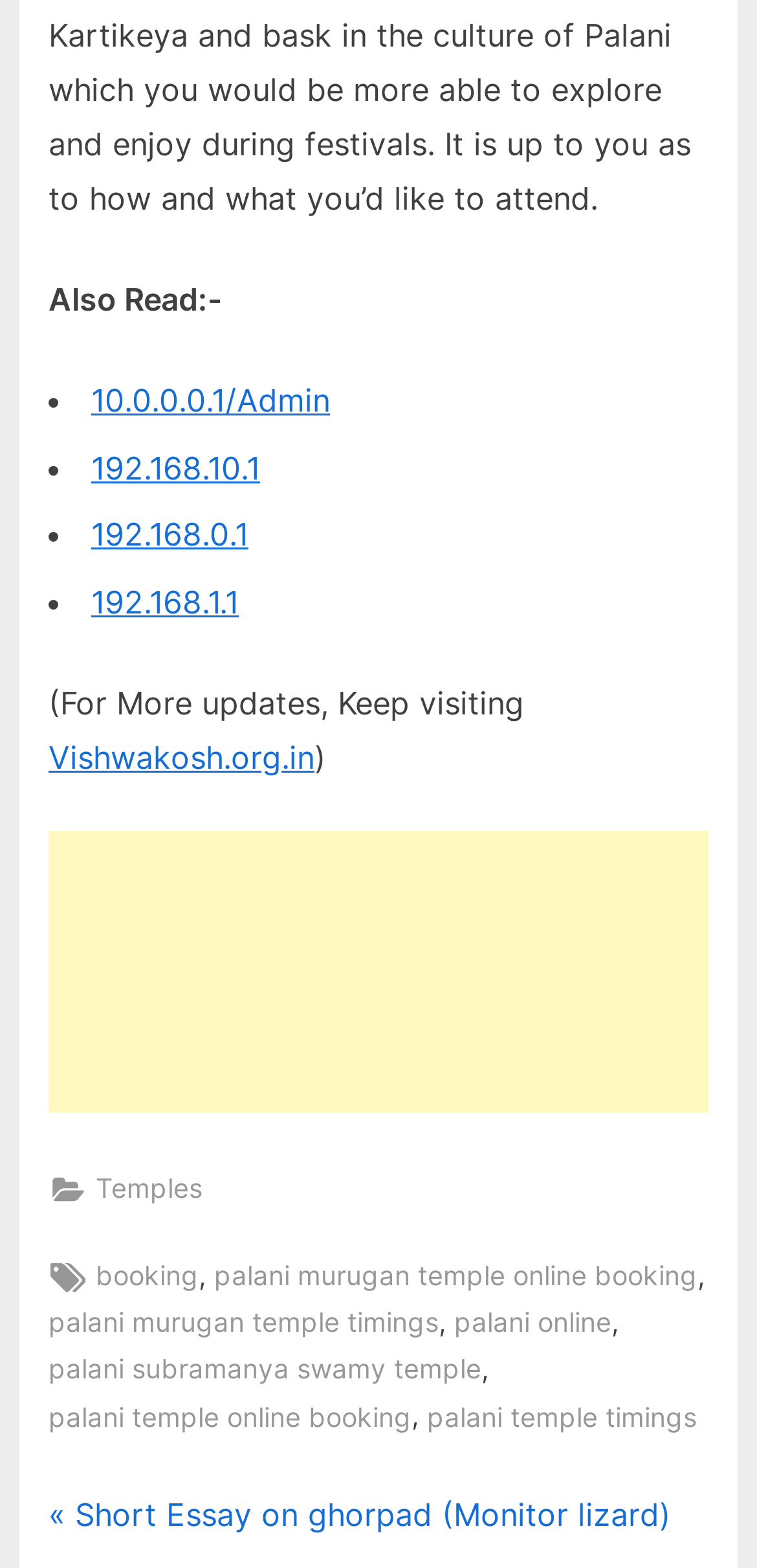Please identify the bounding box coordinates of the area that needs to be clicked to fulfill the following instruction: "View June 2022."

None